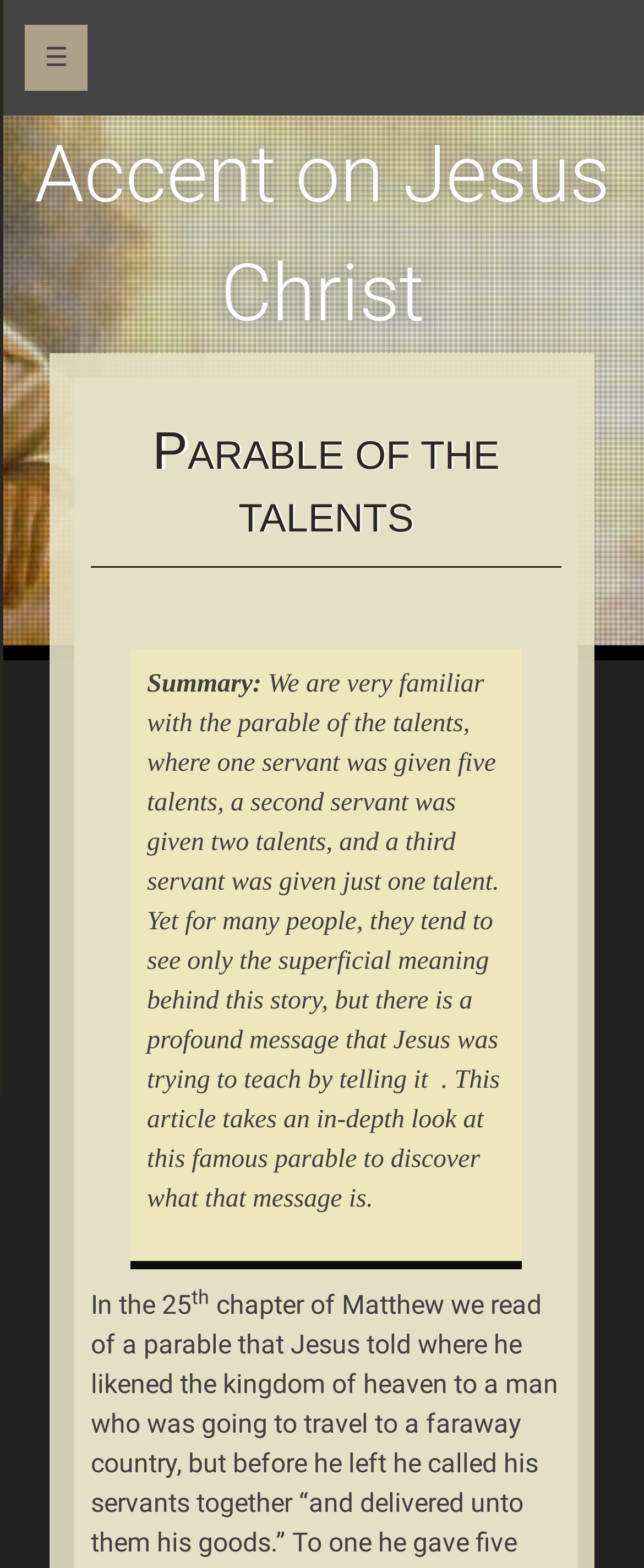Utilize the details in the image to thoroughly answer the following question: What is the author trying to discover?

According to the webpage, the author is trying to discover the profound message that Jesus was trying to teach by telling the parable of the talents.